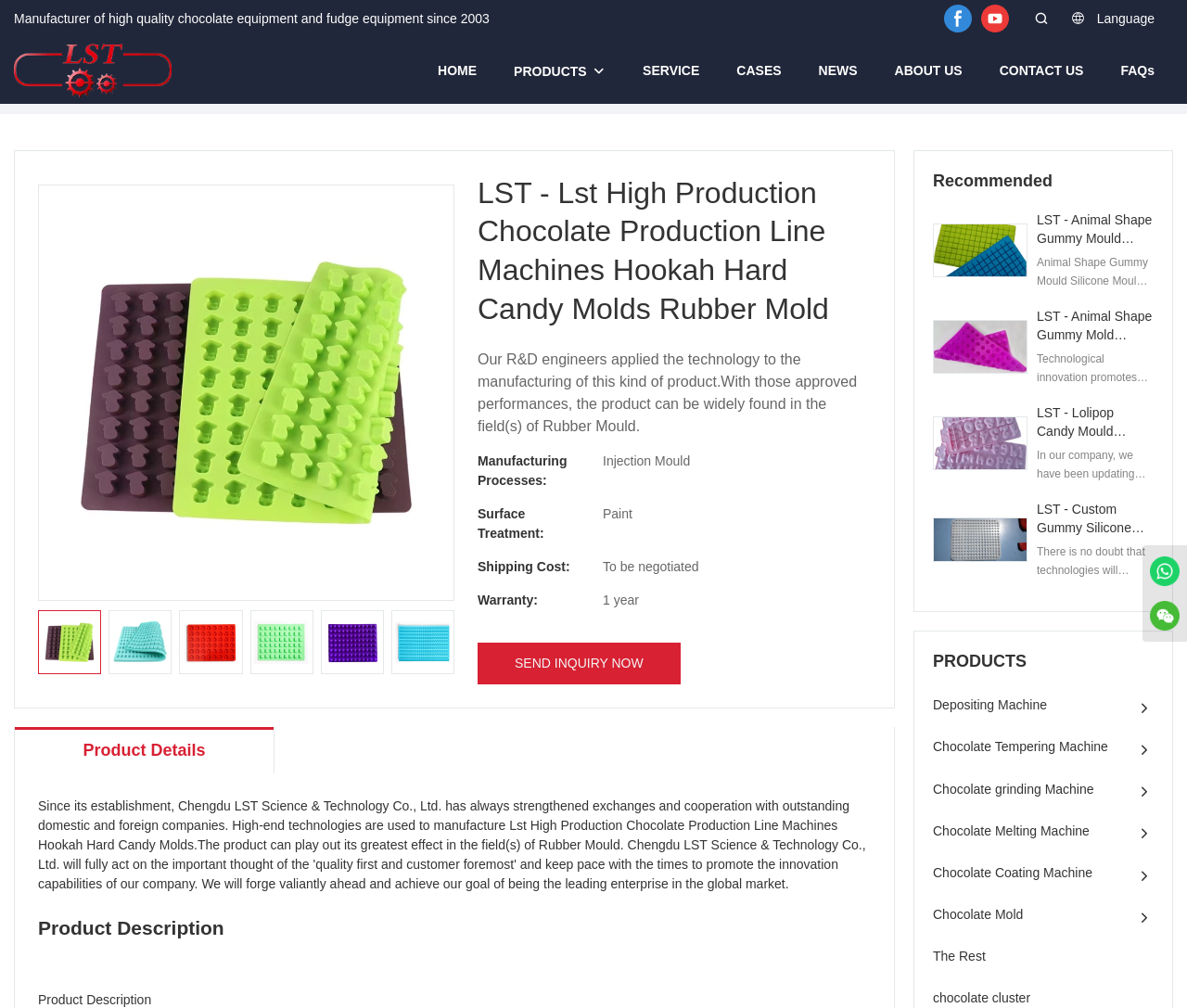With reference to the screenshot, provide a detailed response to the question below:
What is the surface treatment of the product?

The surface treatment of the product is paint, which can be found in the product description list, specifically in the 'Surface Treatment' section, where it is stated that the surface treatment is paint.